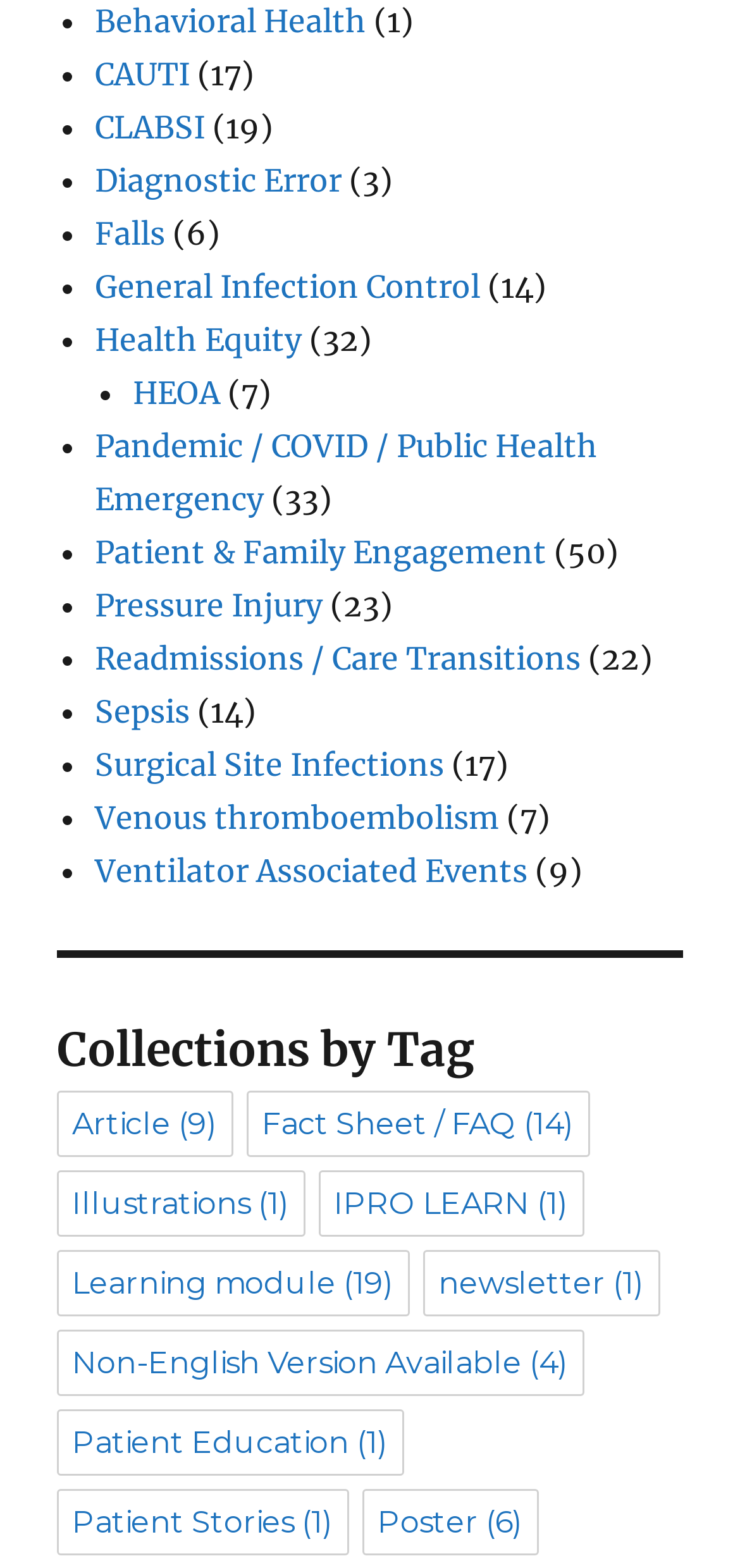Can you provide the bounding box coordinates for the element that should be clicked to implement the instruction: "Click on Behavioral Health"?

[0.128, 0.002, 0.495, 0.026]